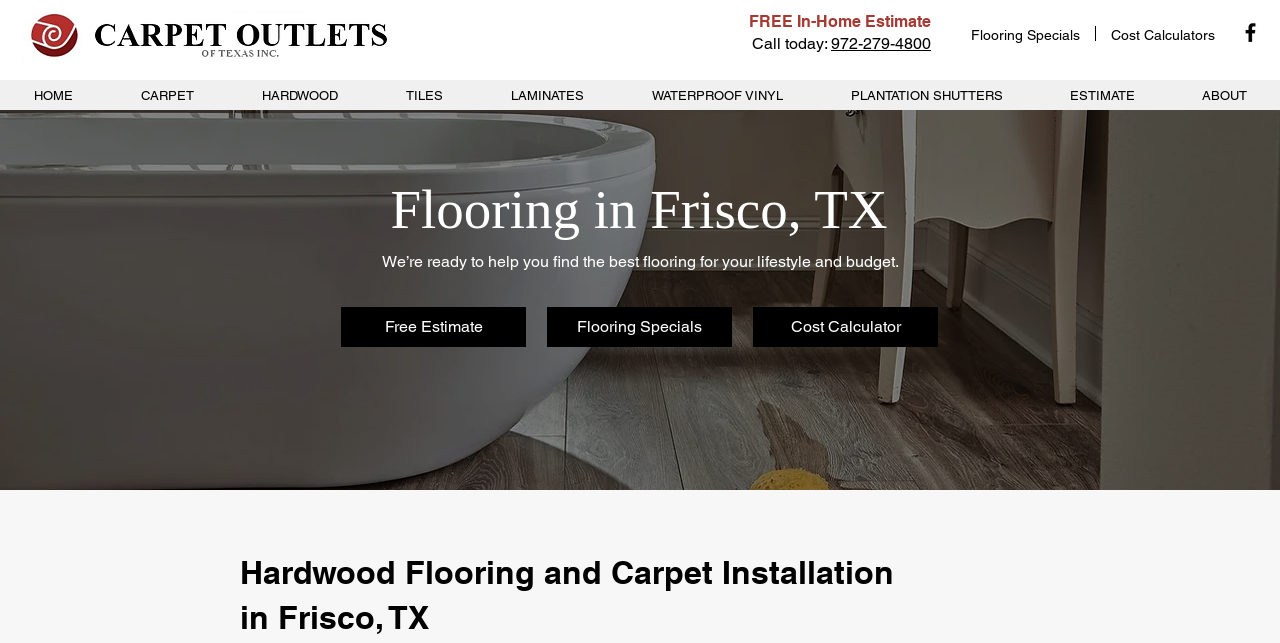Please identify the bounding box coordinates of the element's region that should be clicked to execute the following instruction: "Click the Carpet Outlets of Texas logo". The bounding box coordinates must be four float numbers between 0 and 1, i.e., [left, top, right, bottom].

[0.016, 0.016, 0.309, 0.093]